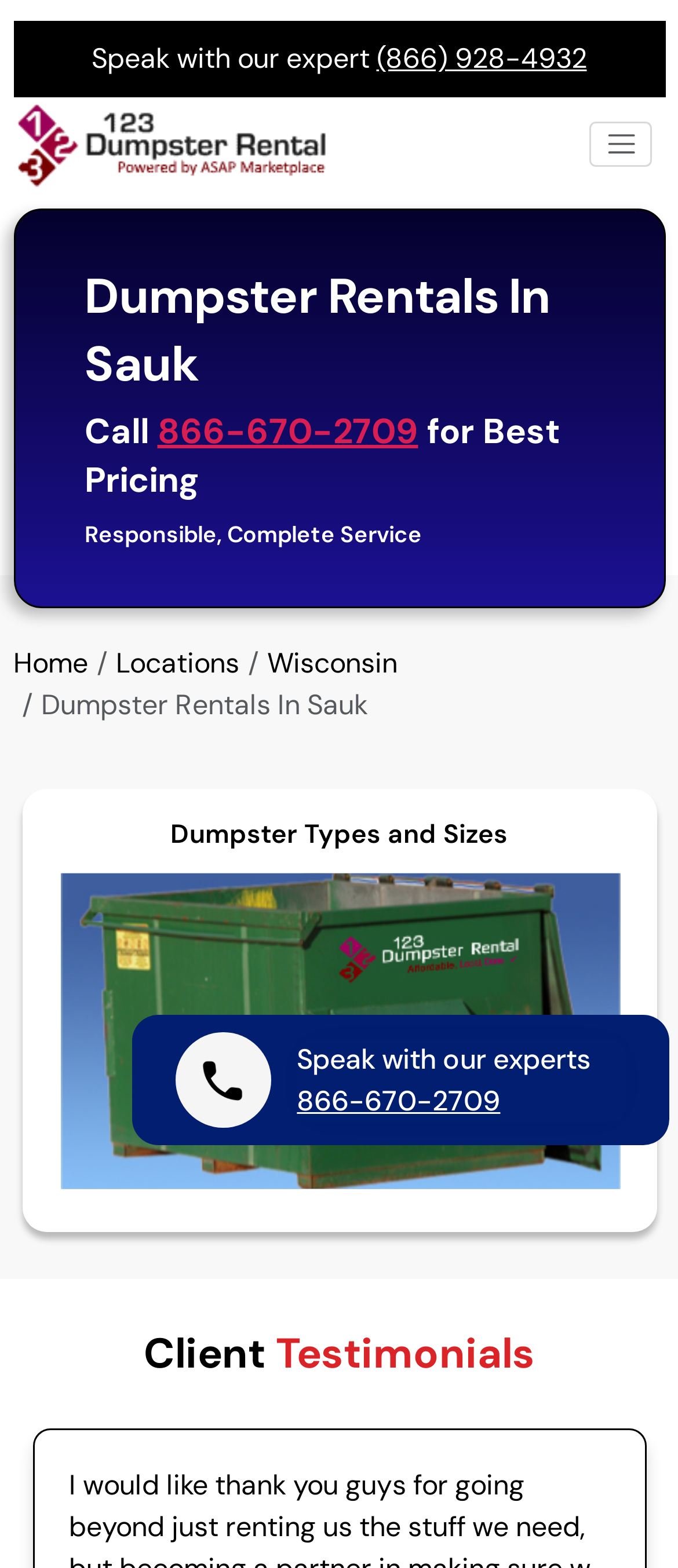How many tabs are available in the tablist?
Answer the question with a single word or phrase by looking at the picture.

5